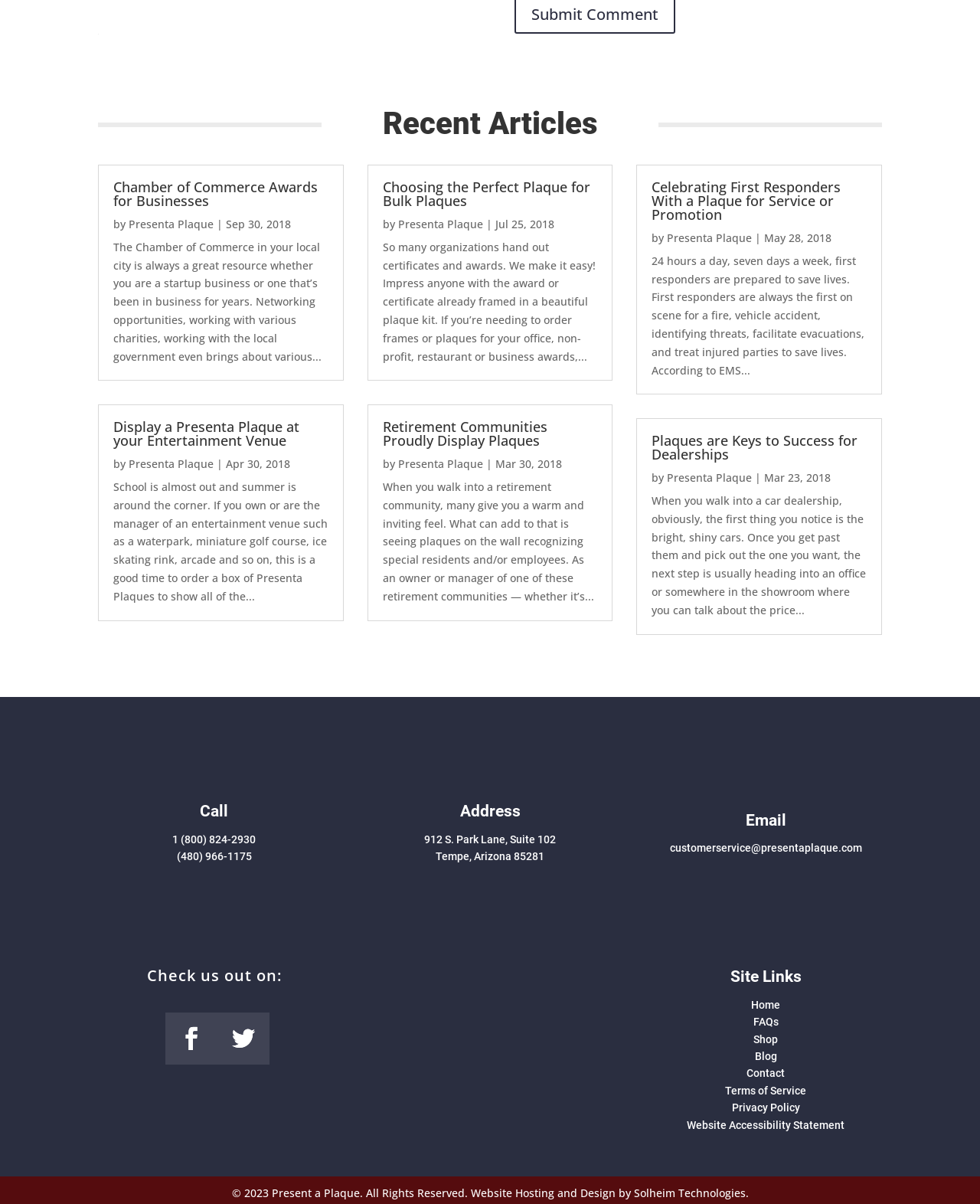Locate the UI element that matches the description Follow in the webpage screenshot. Return the bounding box coordinates in the format (top-left x, top-left y, bottom-right x, bottom-right y), with values ranging from 0 to 1.

[0.169, 0.841, 0.222, 0.884]